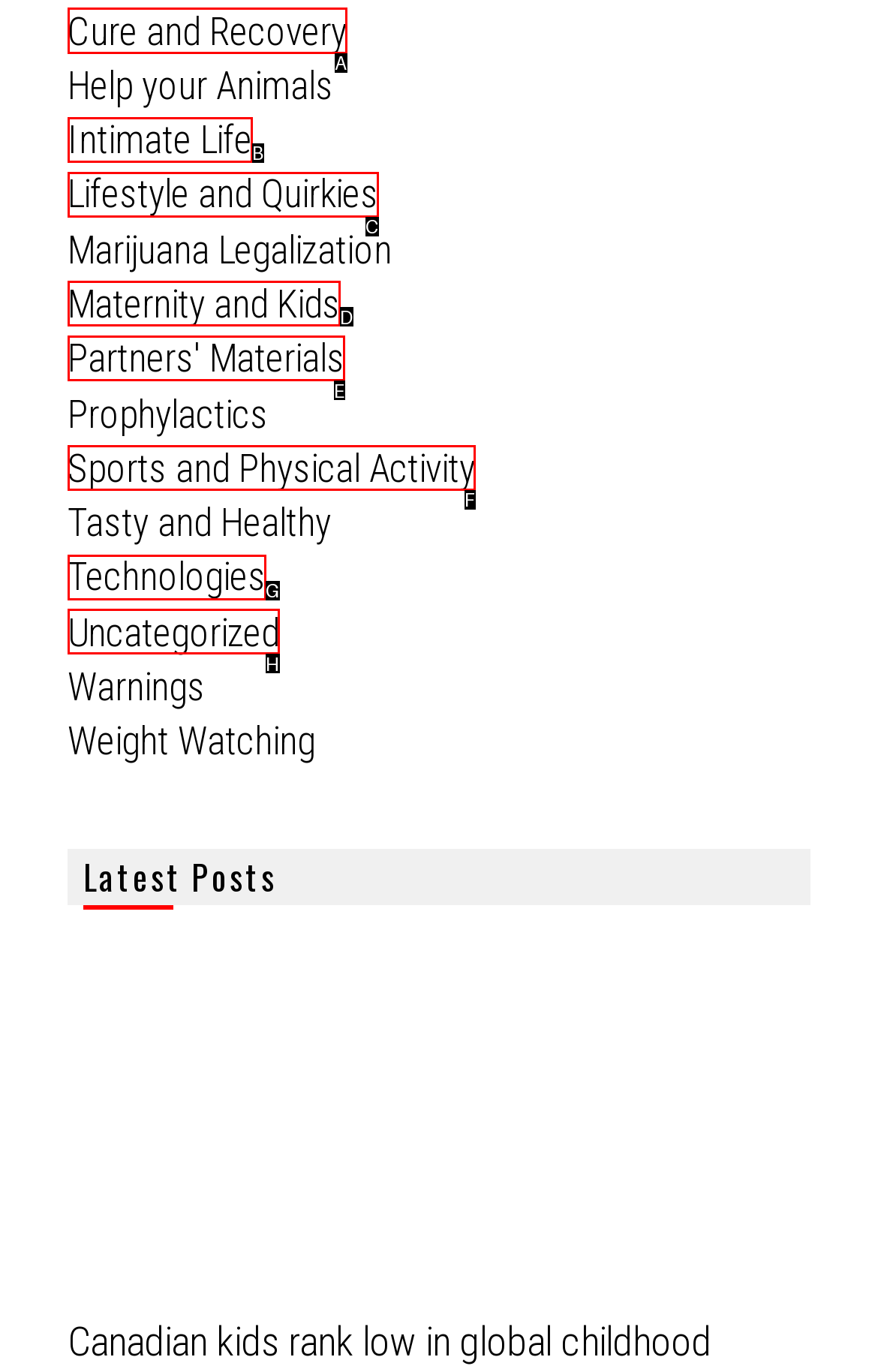Based on the choices marked in the screenshot, which letter represents the correct UI element to perform the task: Click on 'Cure and Recovery'?

A